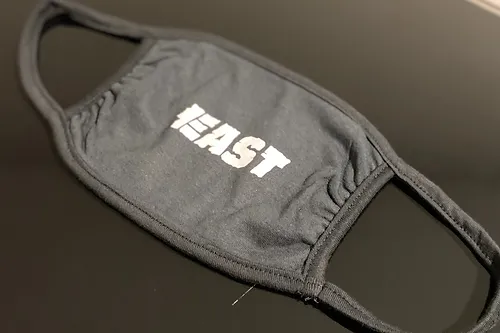What is the purpose of the ear loops?
Observe the image and answer the question with a one-word or short phrase response.

Secure fit